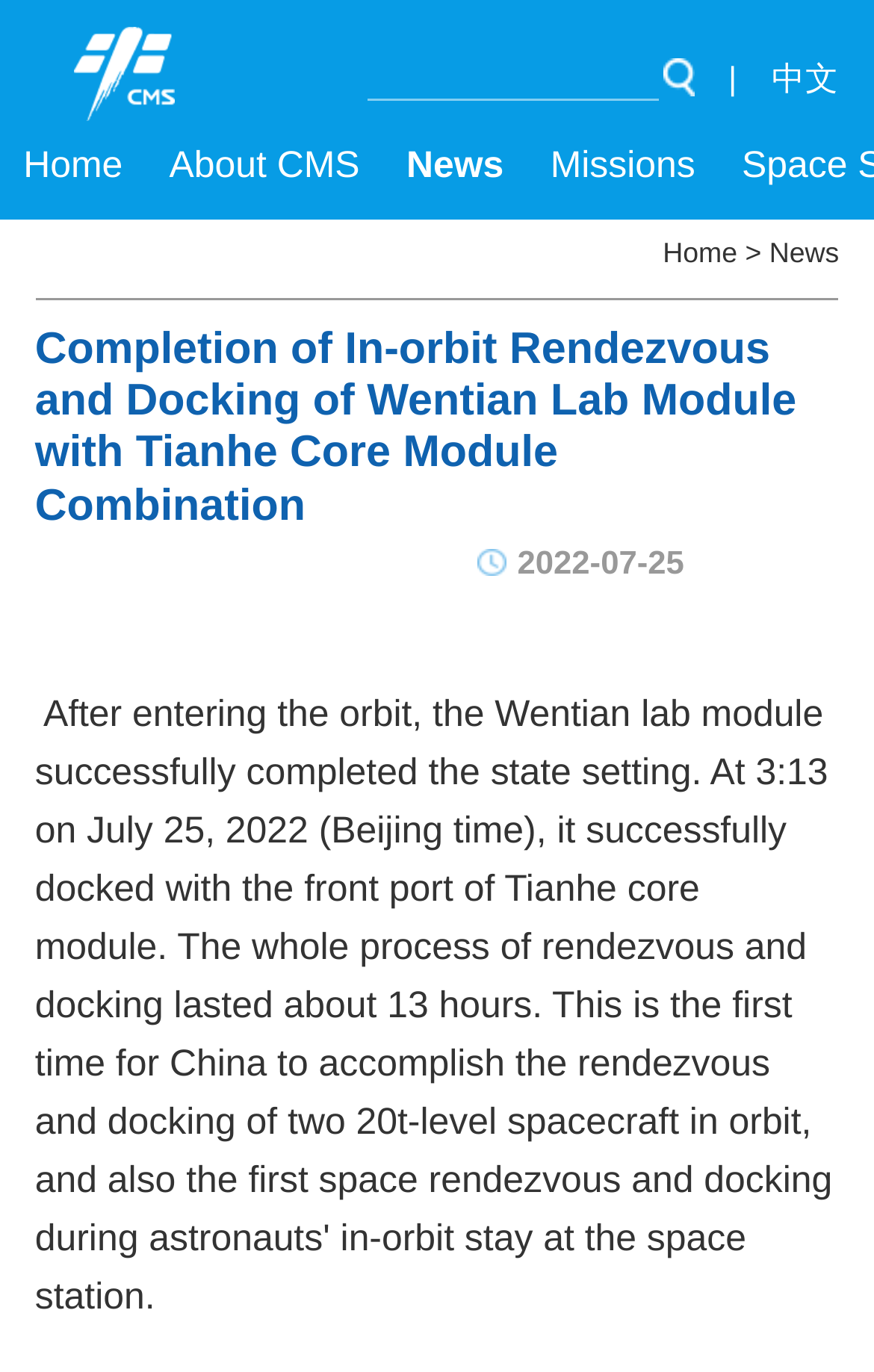Please find the bounding box coordinates of the element that needs to be clicked to perform the following instruction: "Learn about testing services". The bounding box coordinates should be four float numbers between 0 and 1, represented as [left, top, right, bottom].

None